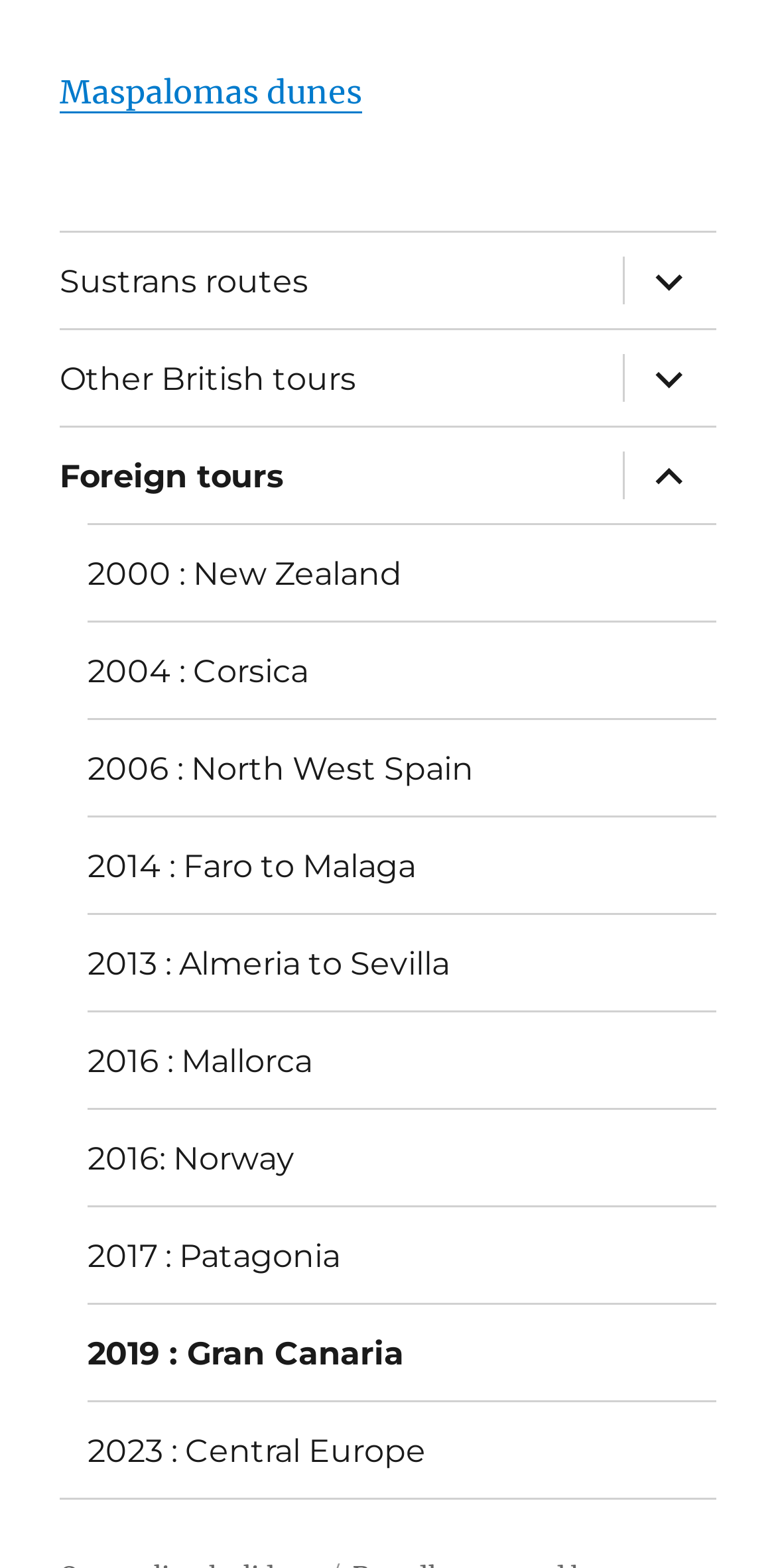Bounding box coordinates are specified in the format (top-left x, top-left y, bottom-right x, bottom-right y). All values are floating point numbers bounded between 0 and 1. Please provide the bounding box coordinate of the region this sentence describes: August 1, 2015

None